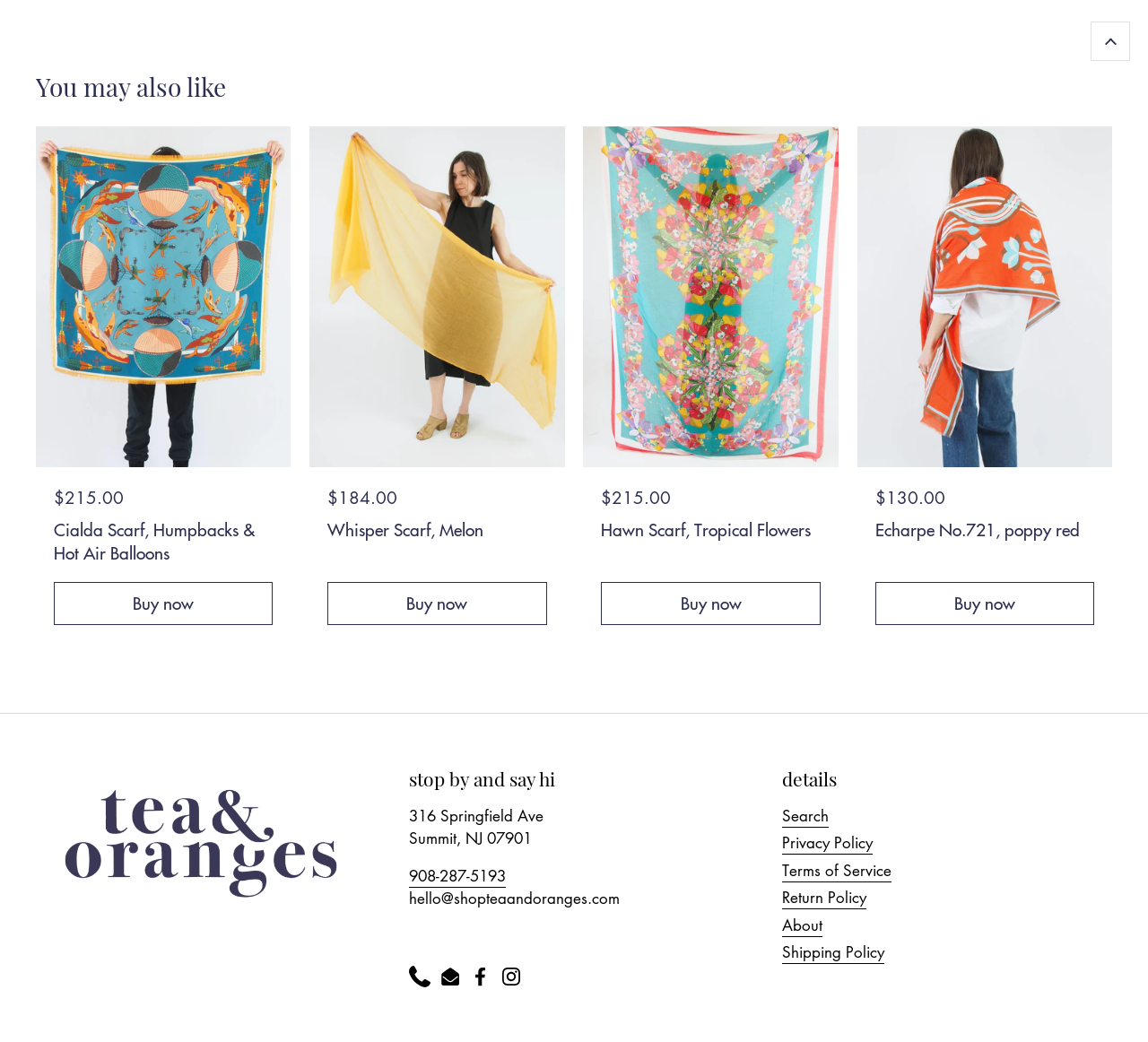Please find the bounding box coordinates of the section that needs to be clicked to achieve this instruction: "Buy Cialda Scarf, Humpbacks & Hot Air Balloons".

[0.047, 0.558, 0.238, 0.6]